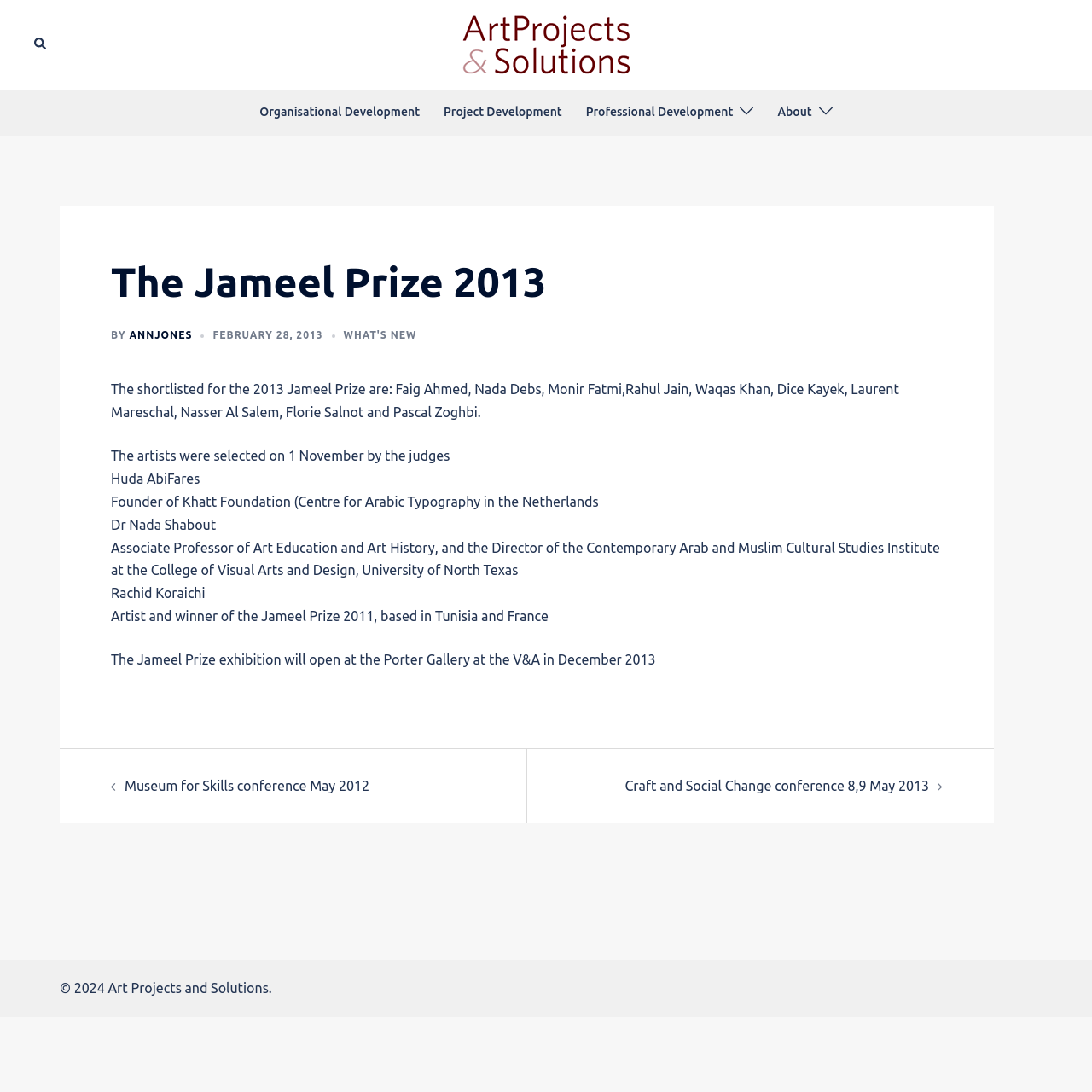Based on the description "title="Art Projects and Solutions"", find the bounding box of the specified UI element.

[0.422, 0.032, 0.578, 0.046]